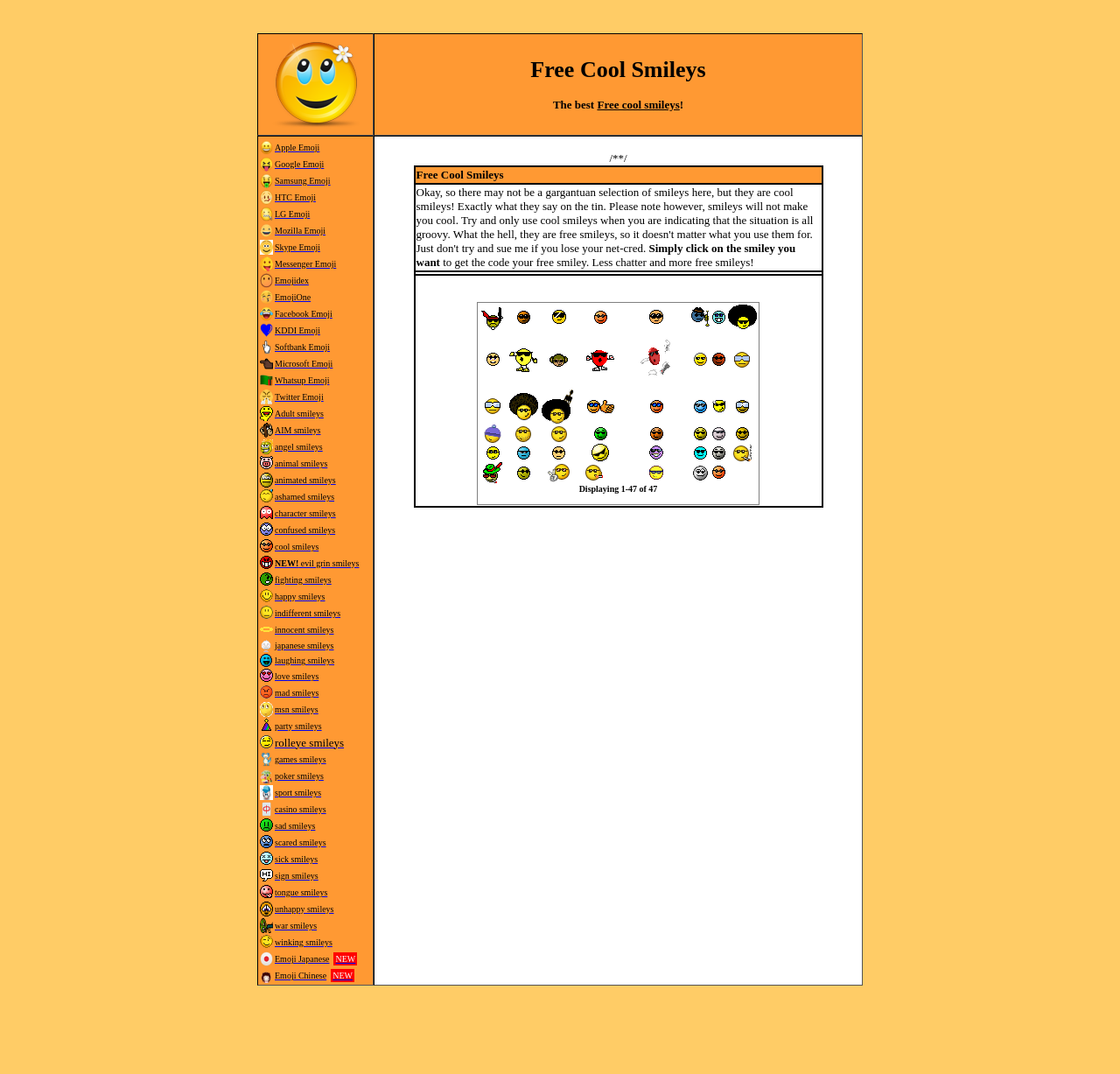Determine the bounding box coordinates of the element's region needed to click to follow the instruction: "Find my location". Provide these coordinates as four float numbers between 0 and 1, formatted as [left, top, right, bottom].

None